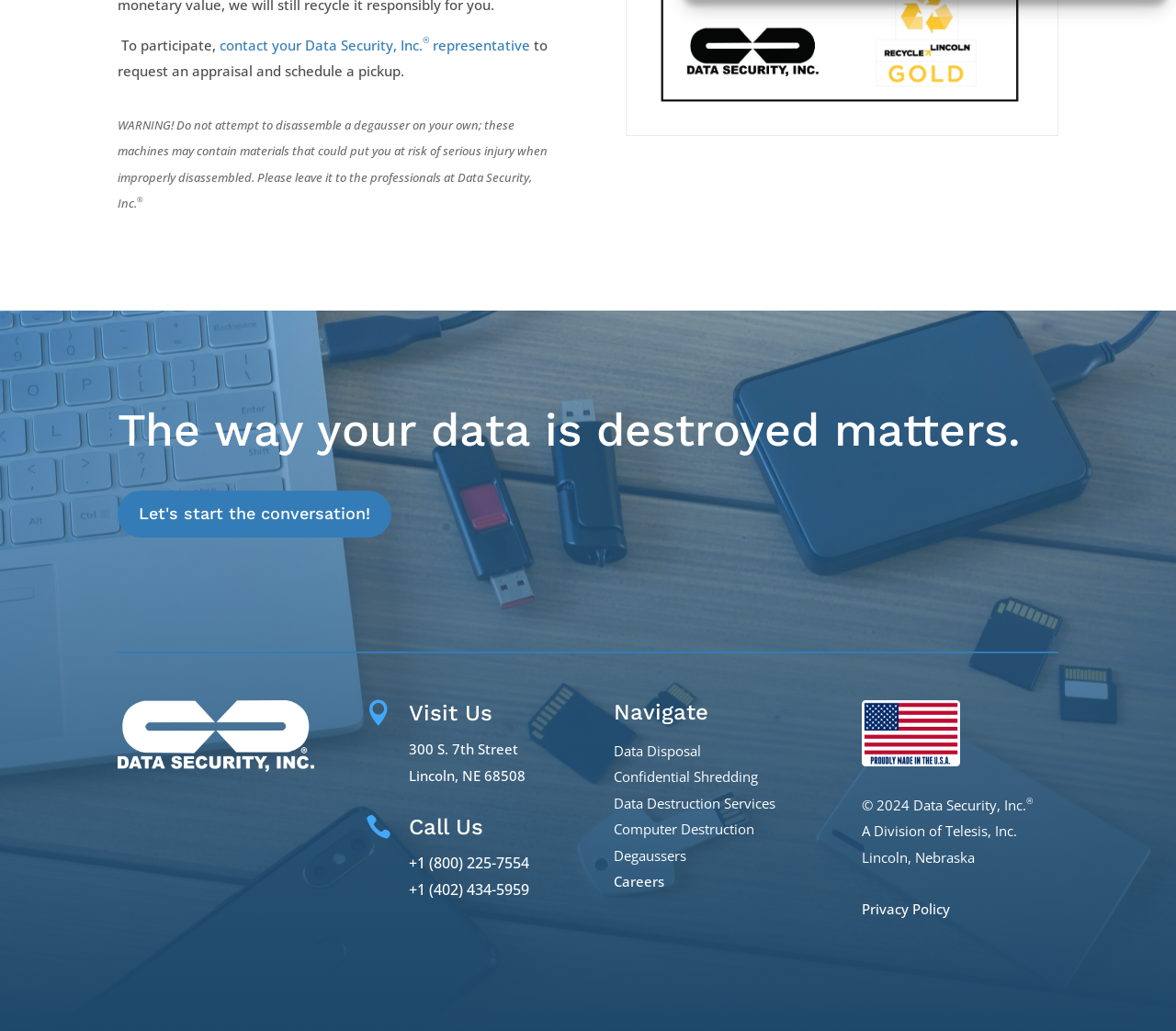Provide a single word or phrase to answer the given question: 
What is the company's copyright year?

2024